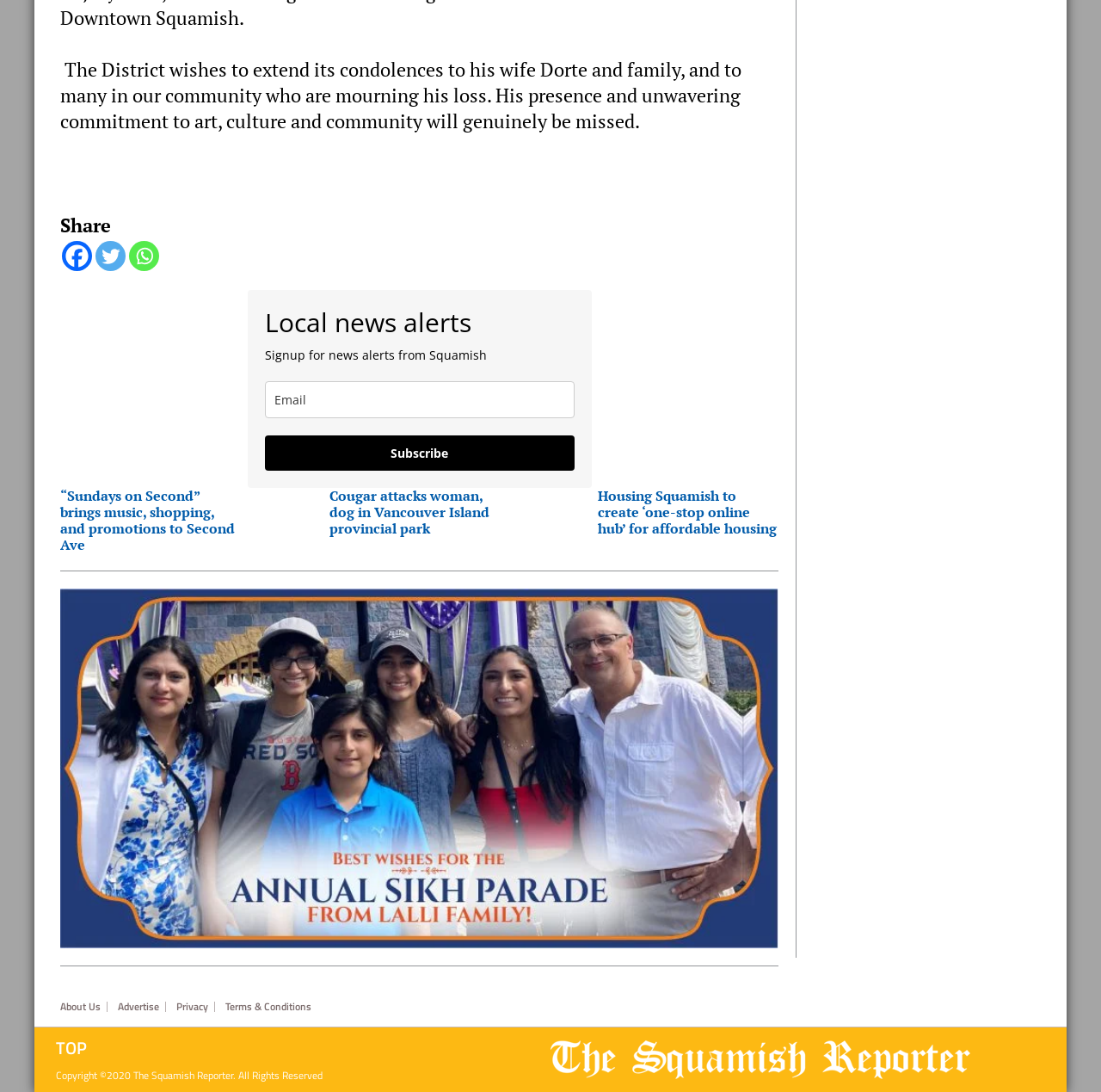Find the bounding box coordinates of the clickable area required to complete the following action: "Share on Facebook".

[0.056, 0.22, 0.084, 0.248]